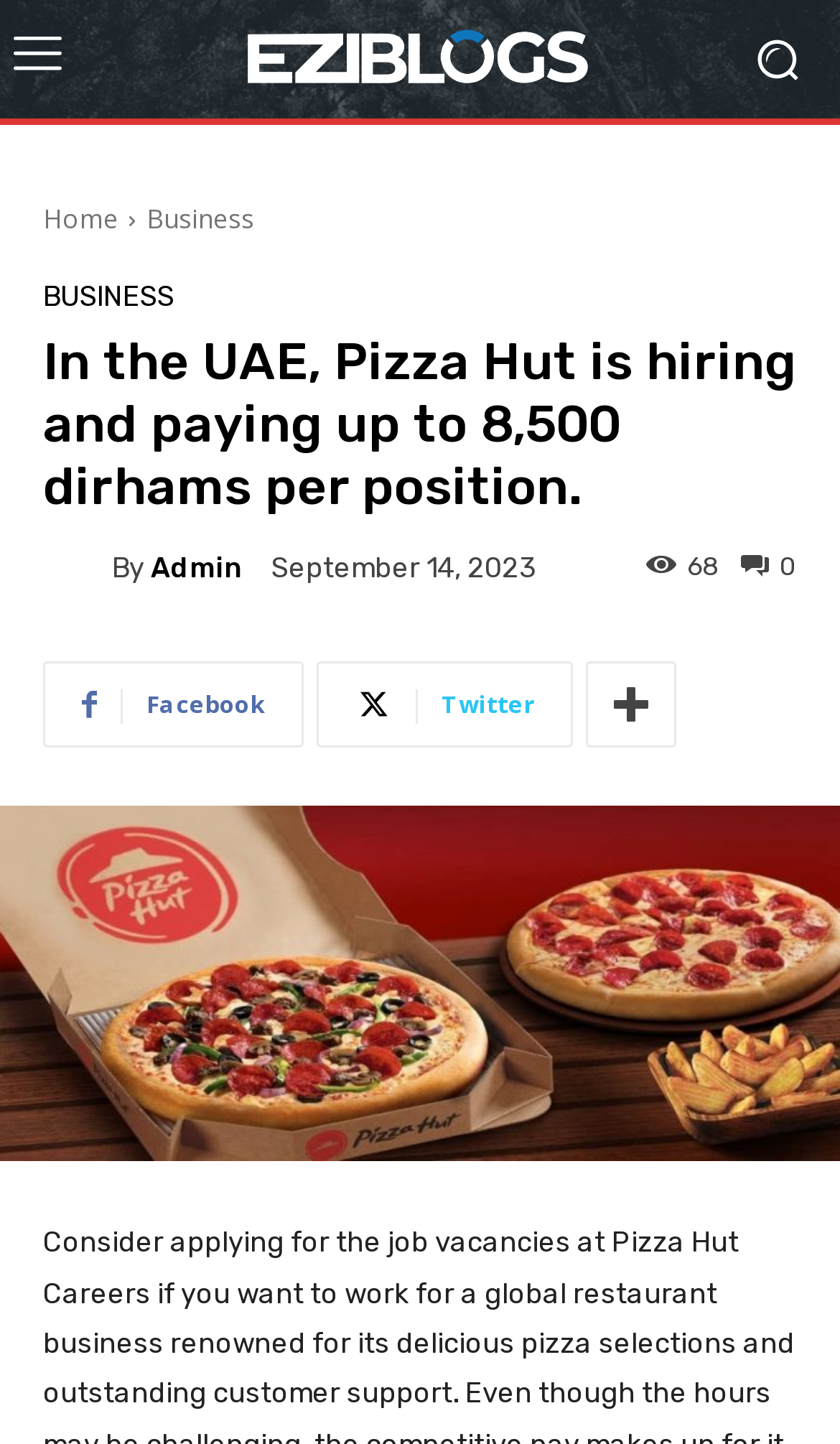Use the information in the screenshot to answer the question comprehensively: What is the highest salary mentioned in the webpage?

The highest salary mentioned in the webpage is 8,500 dirhams, which is stated in the main heading of the webpage, indicating that Pizza Hut is hiring and paying up to this amount in the UAE.